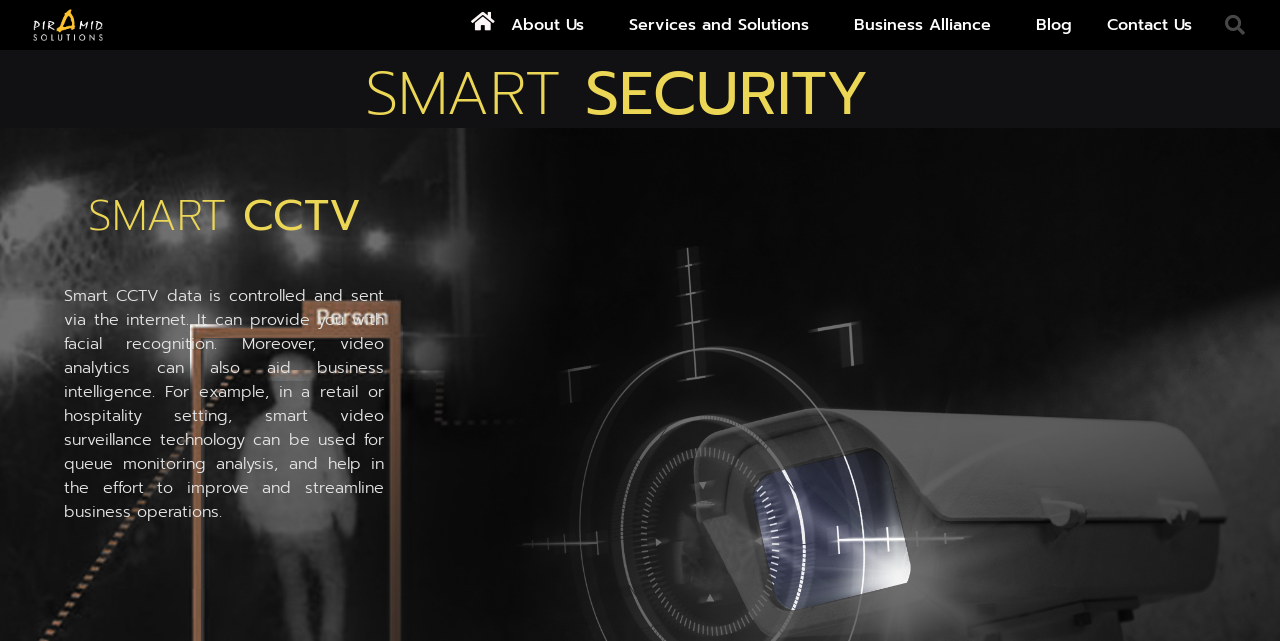Using the description "Services and Solutions", locate and provide the bounding box of the UI element.

[0.477, 0.009, 0.653, 0.069]